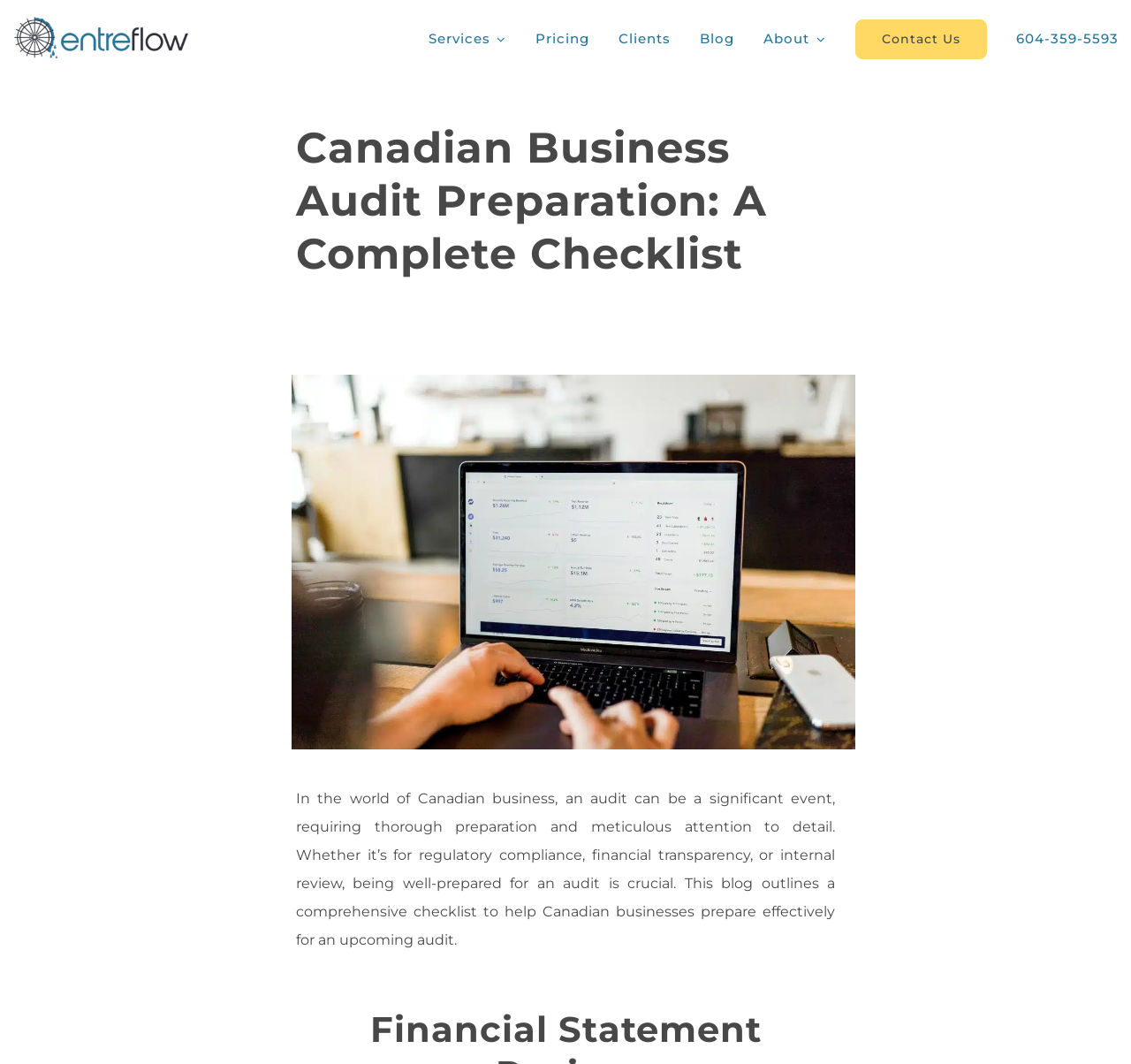Please find the bounding box coordinates in the format (top-left x, top-left y, bottom-right x, bottom-right y) for the given element description. Ensure the coordinates are floating point numbers between 0 and 1. Description: Pricing

[0.474, 0.0, 0.521, 0.073]